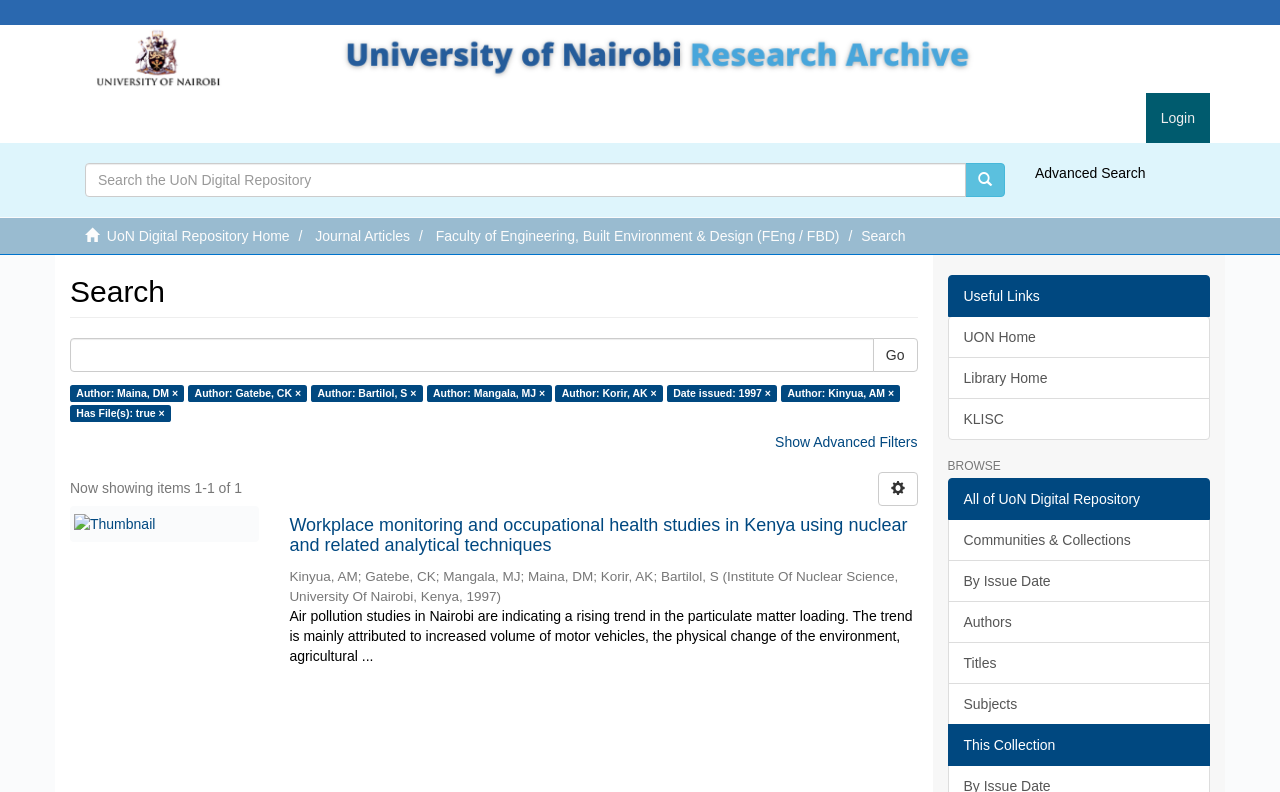What is the author of the search result?
Based on the image, answer the question with a single word or brief phrase.

Kinyua, AM